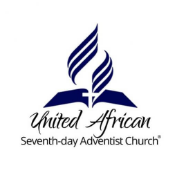Provide a one-word or short-phrase answer to the question:
What does the open book symbolize?

Scripture and learning